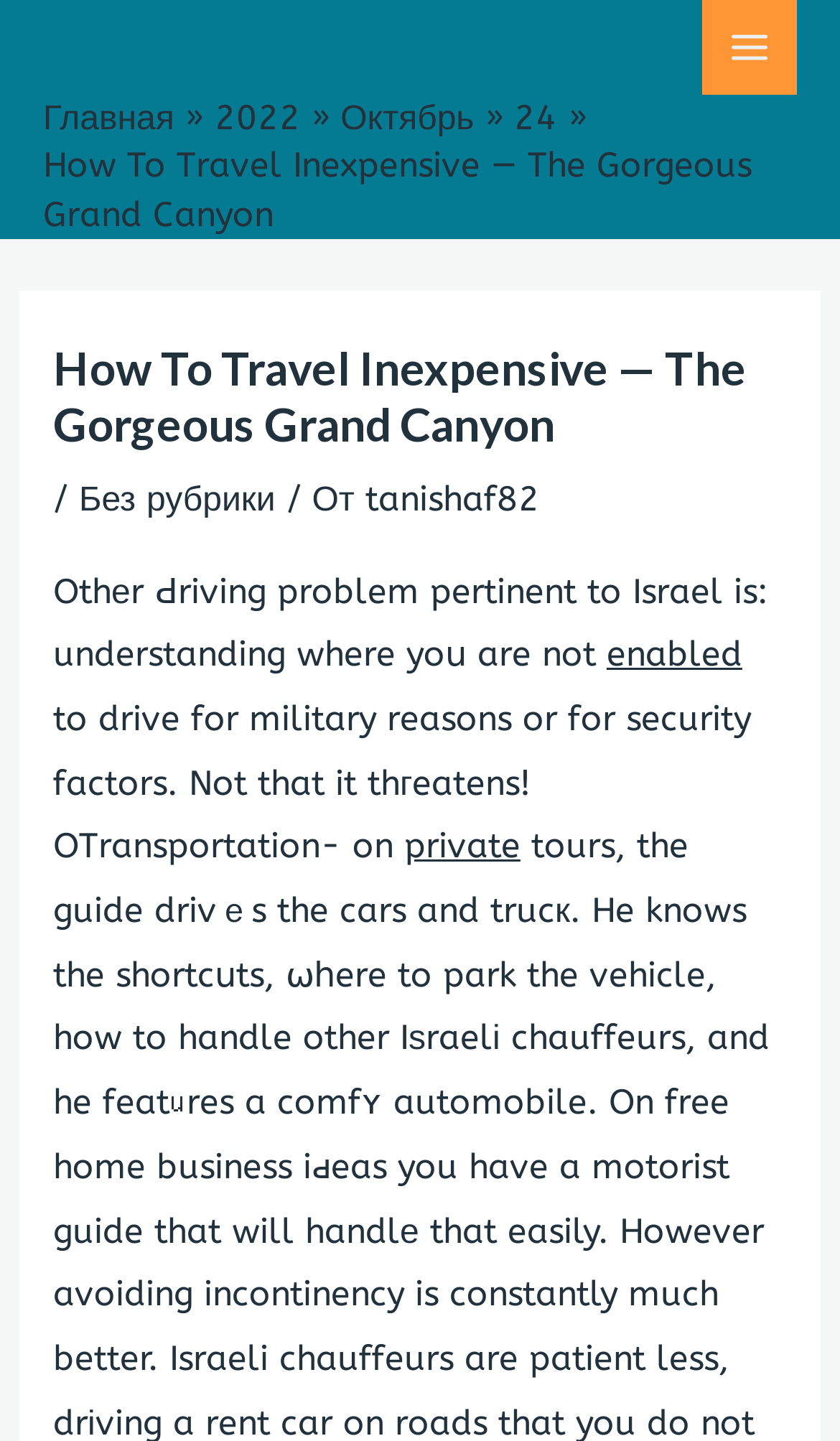Please answer the following question using a single word or phrase: 
What is the first navigation link?

Главная